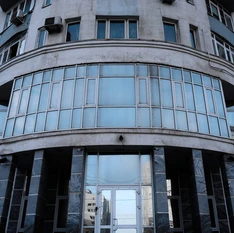What type of doors are at the entrance?
Analyze the image and provide a thorough answer to the question.

The caption specifically mentions that the entrance includes a set of double doors framed by reflective surfaces, indicating that the doors at the entrance are double doors.